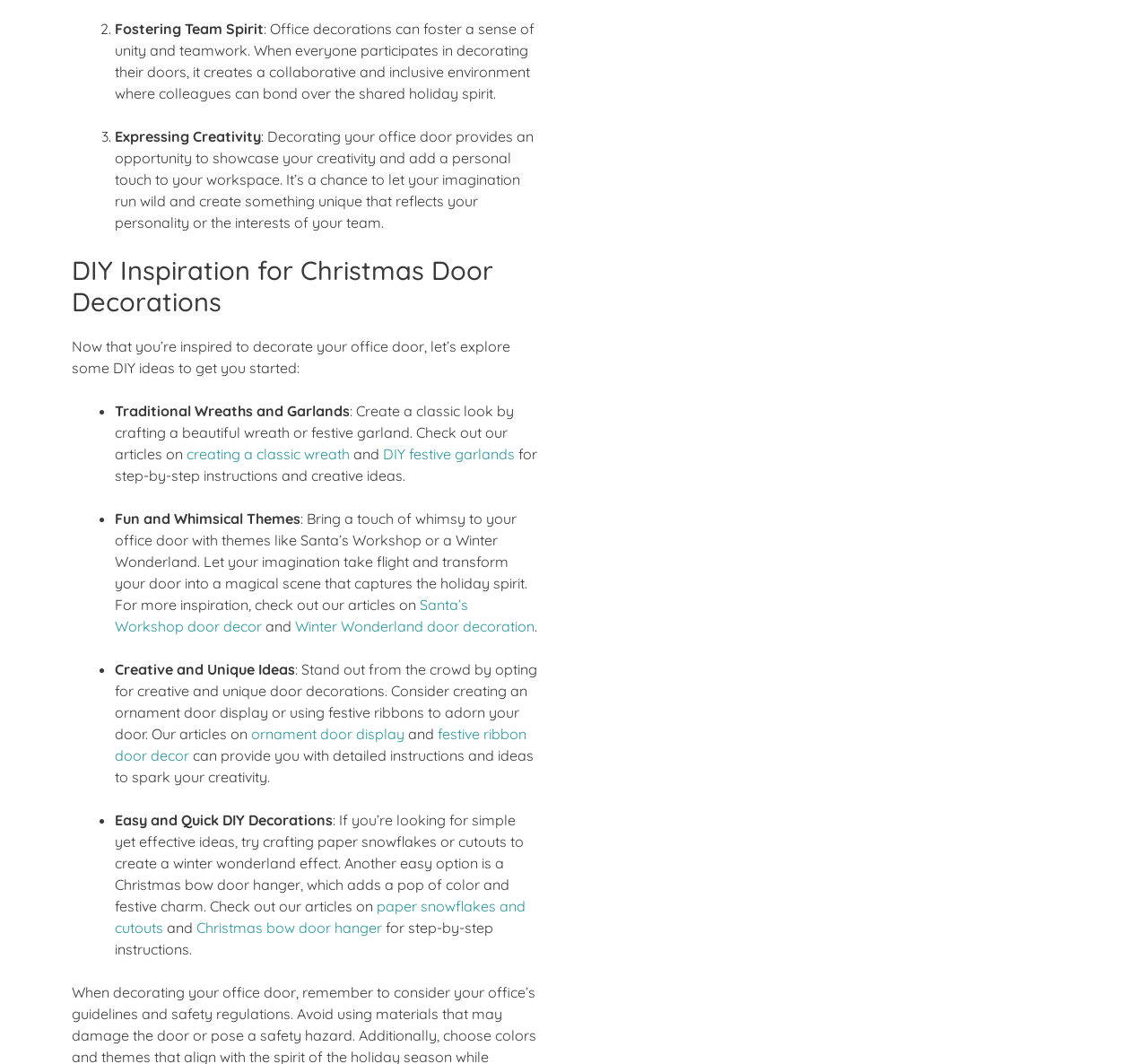Please identify the coordinates of the bounding box that should be clicked to fulfill this instruction: "Click on 'creating a classic wreath'".

[0.162, 0.418, 0.305, 0.435]